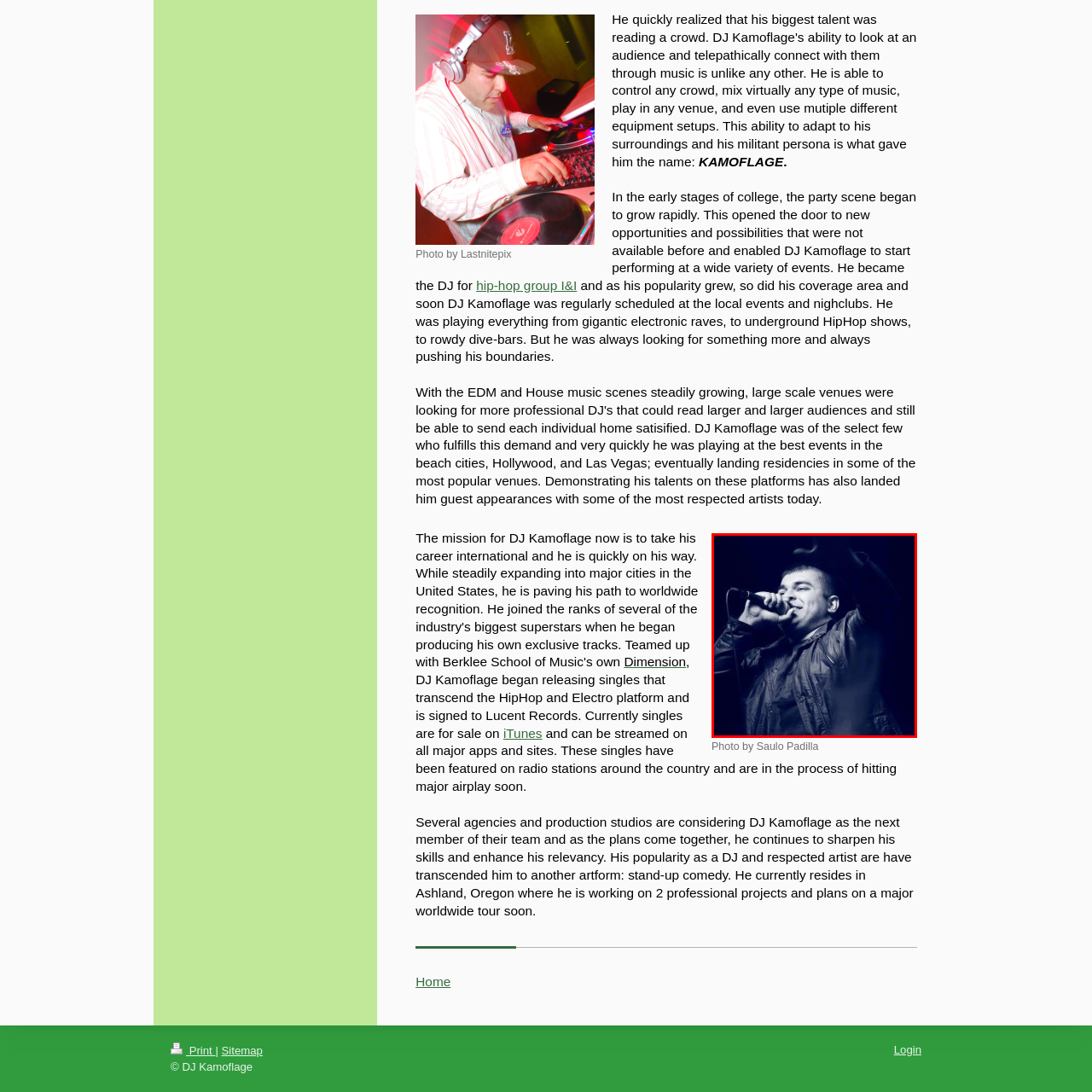Offer a meticulous description of everything depicted in the red-enclosed portion of the image.

The image features DJ Kamoflage, a dynamic performer known for his energy and charisma on stage. In this moment, he is seen passionately engaging with the audience as he holds a microphone, likely in the middle of an electrifying performance. His expressive gestures and enthusiastic demeanor reflect his commitment to entertaining and connecting with his fans. The image captures the essence of live music culture and highlights DJ Kamoflage's rising profile in the entertainment industry. Photo credited to Saulo Padilla.